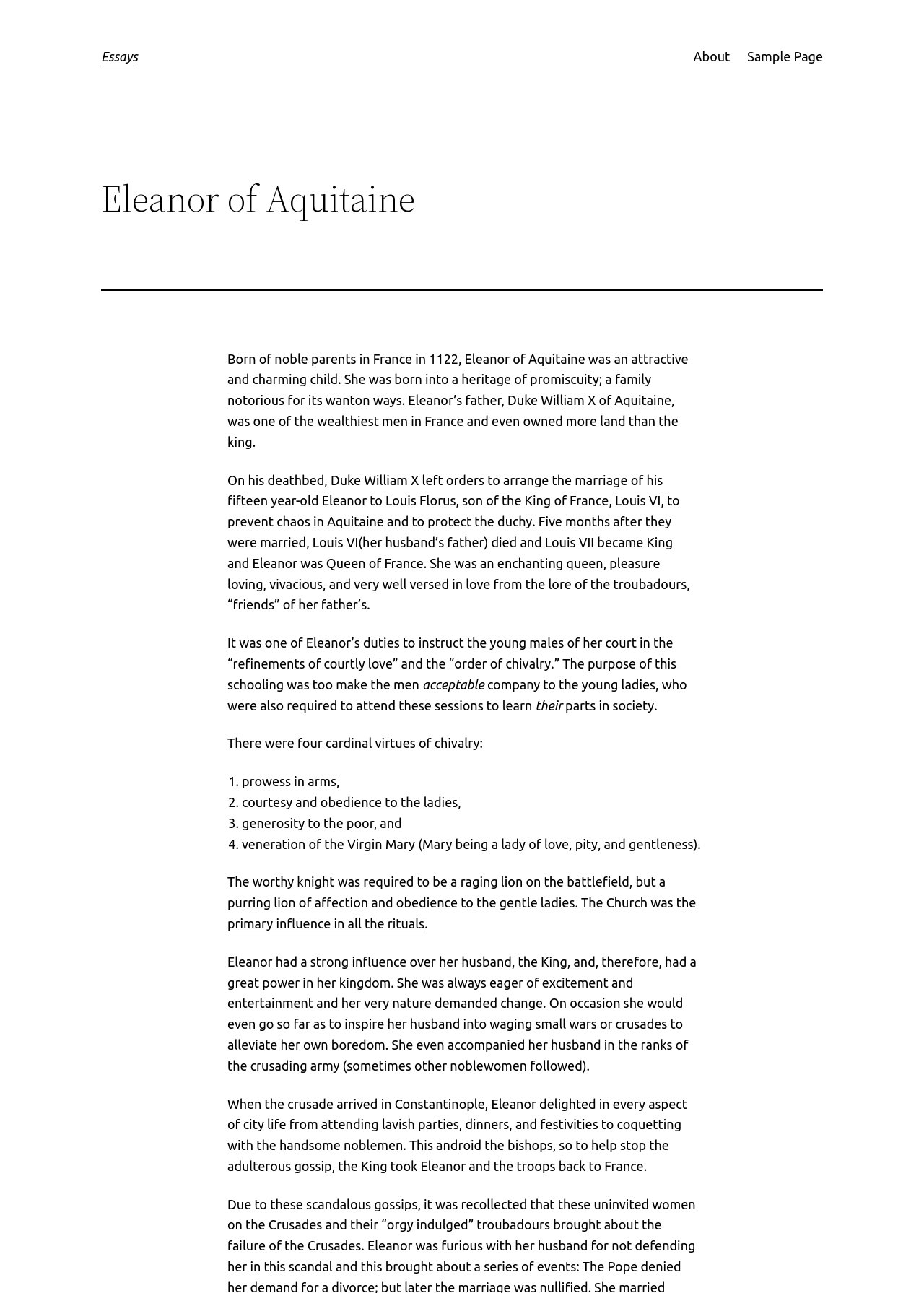Identify the bounding box coordinates for the UI element described as: "About".

[0.75, 0.036, 0.79, 0.052]